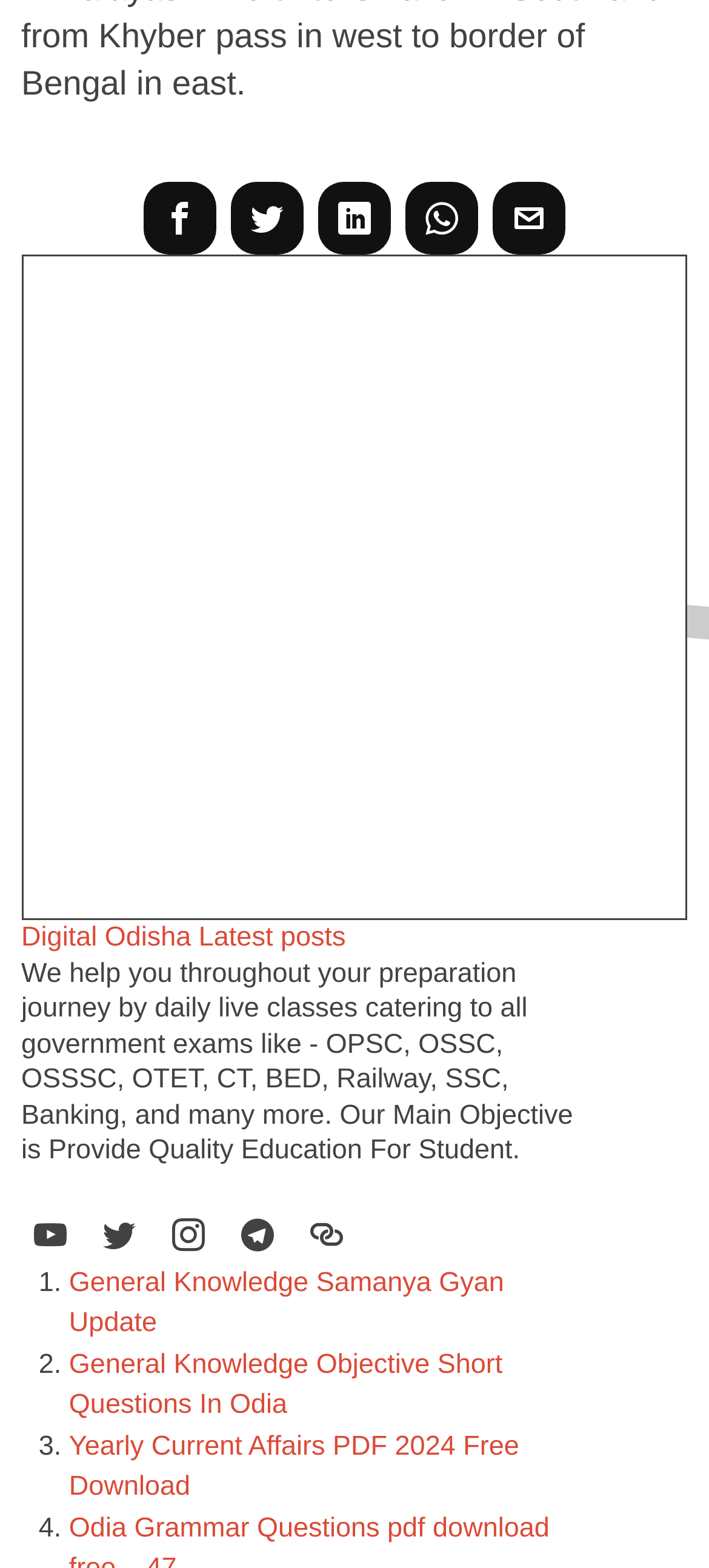Locate the bounding box coordinates of the element that needs to be clicked to carry out the instruction: "Check Yearly Current Affairs PDF 2024 Free Download". The coordinates should be given as four float numbers ranging from 0 to 1, i.e., [left, top, right, bottom].

[0.097, 0.912, 0.732, 0.958]